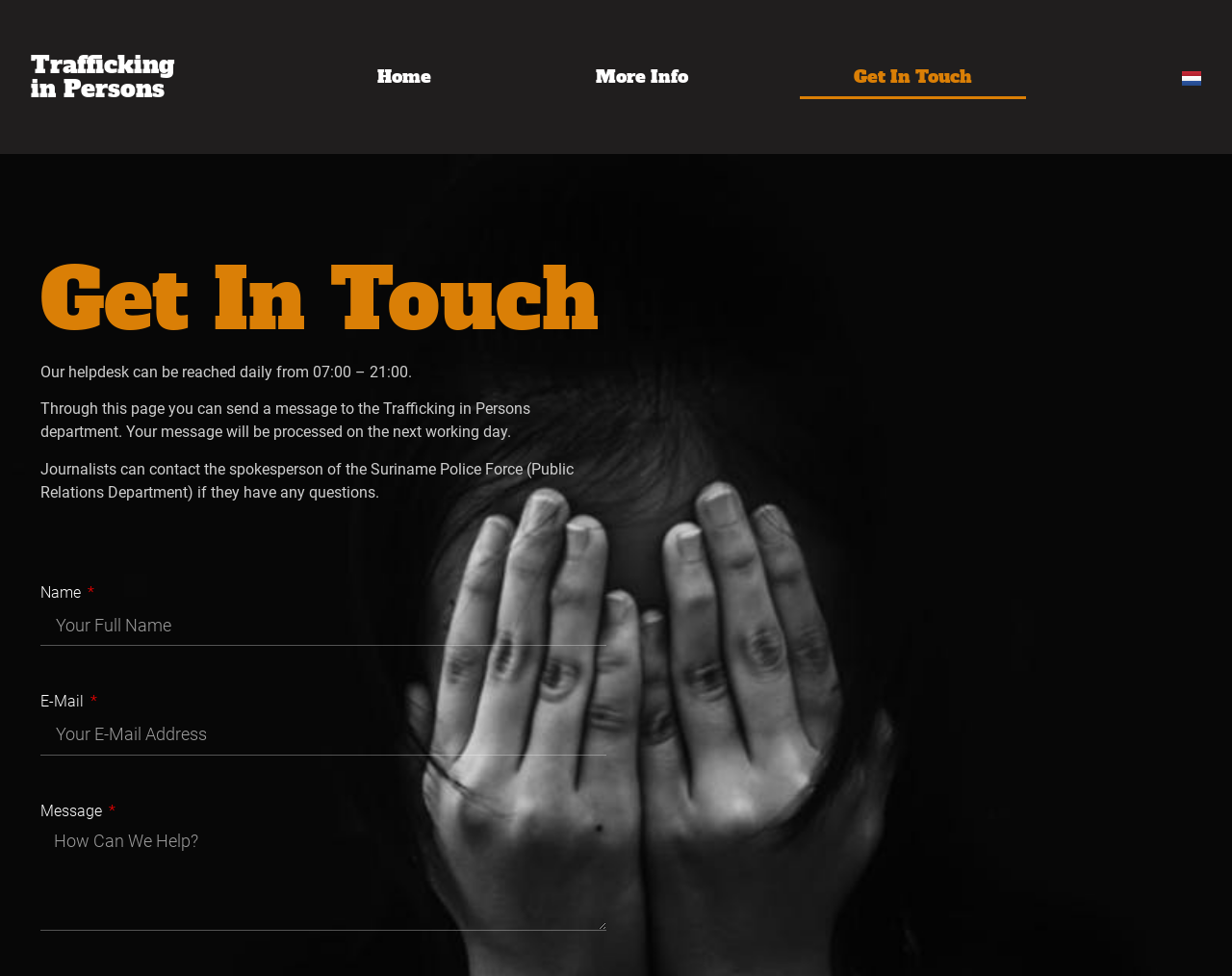Please examine the image and answer the question with a detailed explanation:
What language is the webpage available in besides English?

The webpage has a link to switch to Nederlands, which is Dutch, indicating that the webpage is available in Dutch besides English.